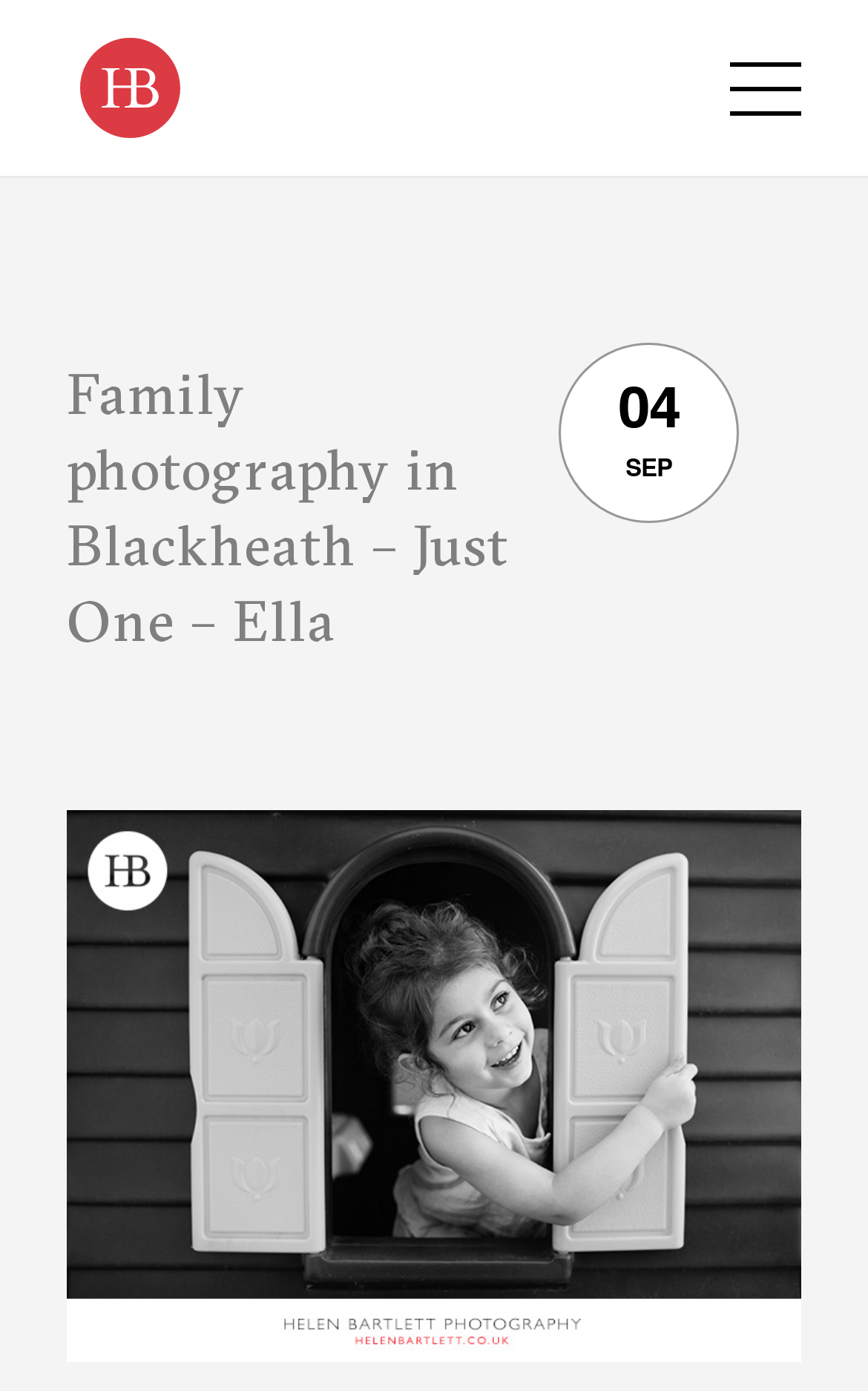What type of photography is featured?
Observe the image and answer the question with a one-word or short phrase response.

Family photography